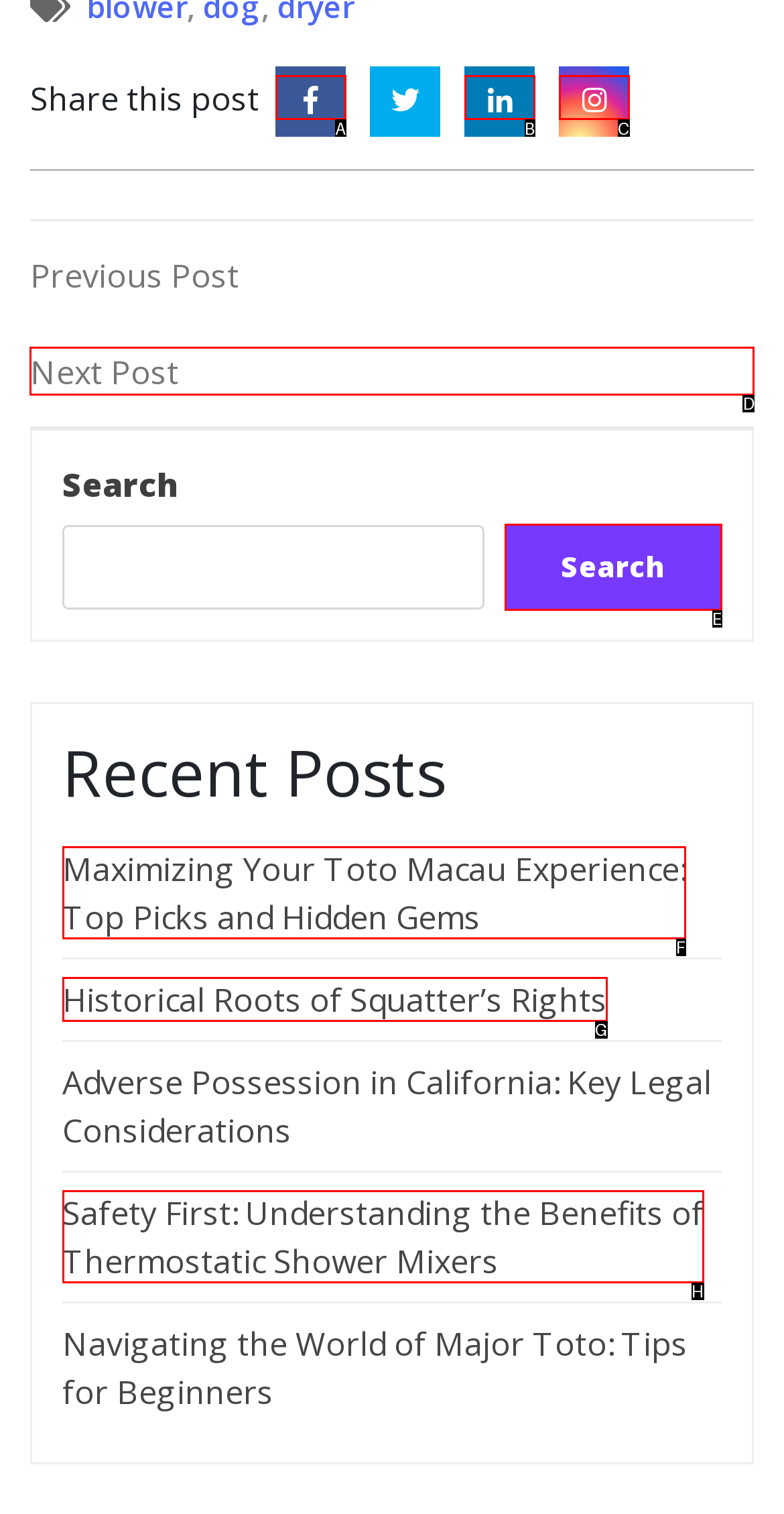Given the instruction: Go to the next post, which HTML element should you click on?
Answer with the letter that corresponds to the correct option from the choices available.

D